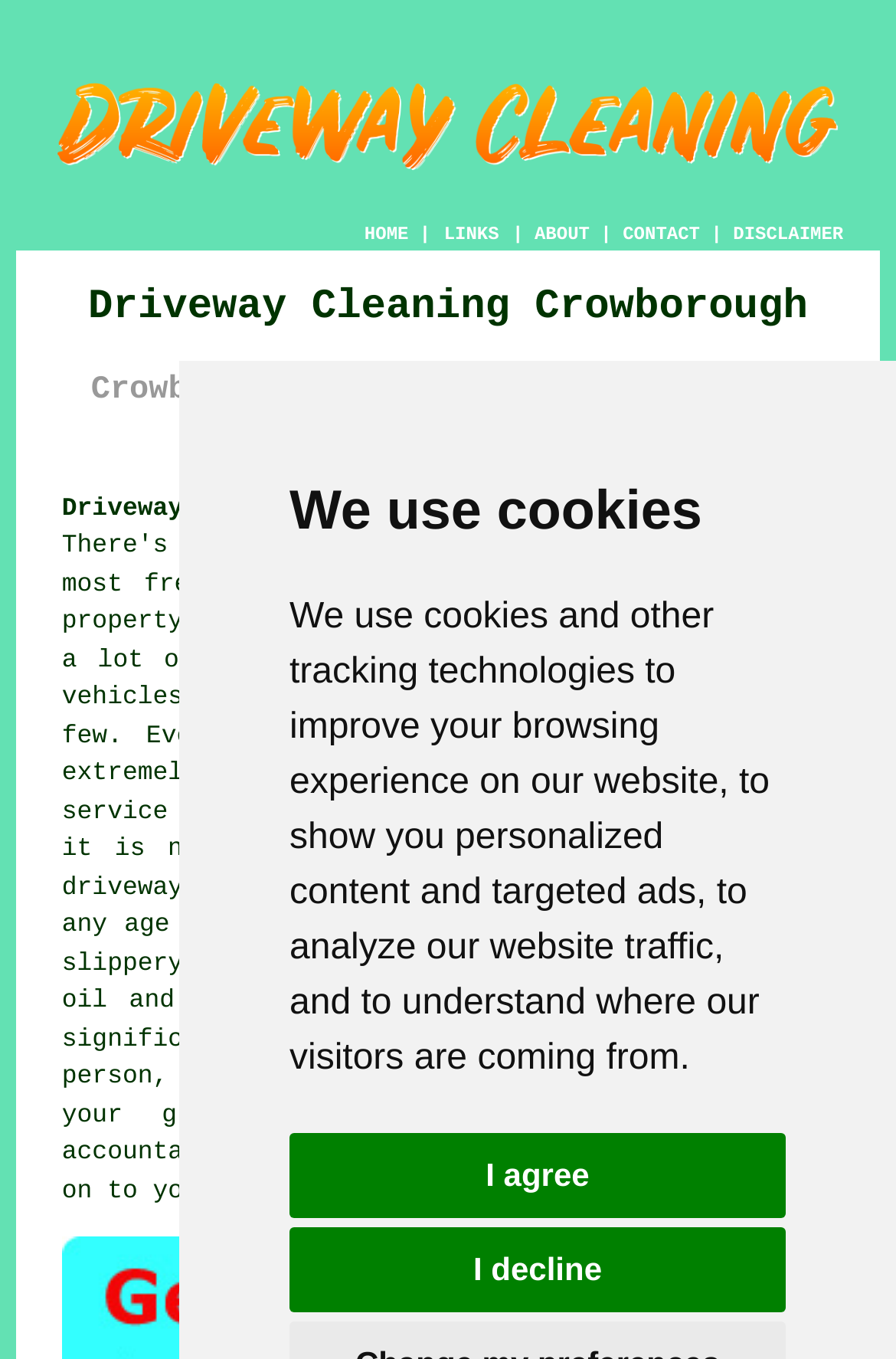What is the condition of the driveway?
Based on the image, give a concise answer in the form of a single word or short phrase.

Shabby